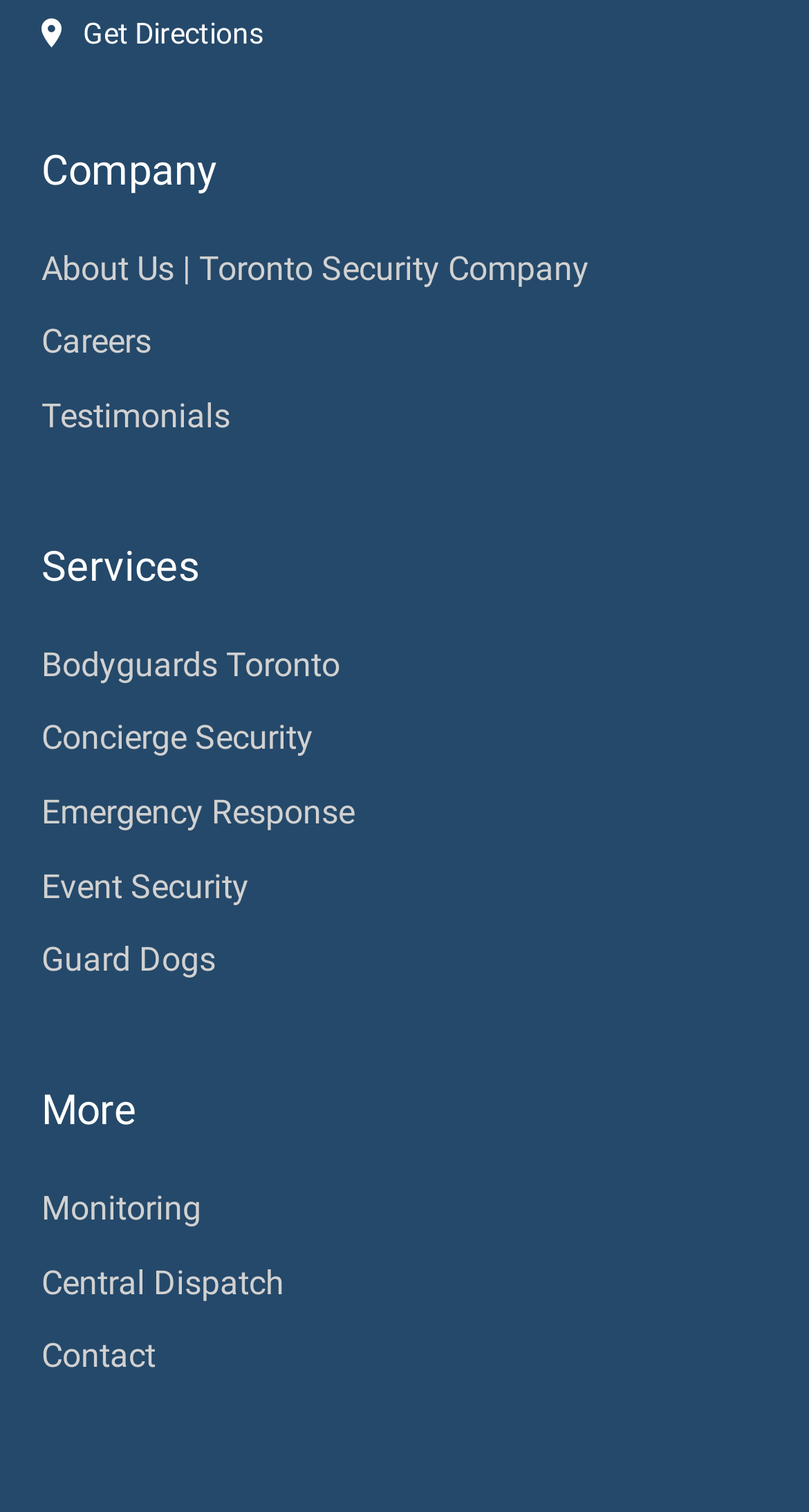Please find the bounding box coordinates of the element that must be clicked to perform the given instruction: "Explore bodyguard services". The coordinates should be four float numbers from 0 to 1, i.e., [left, top, right, bottom].

[0.051, 0.426, 0.421, 0.452]